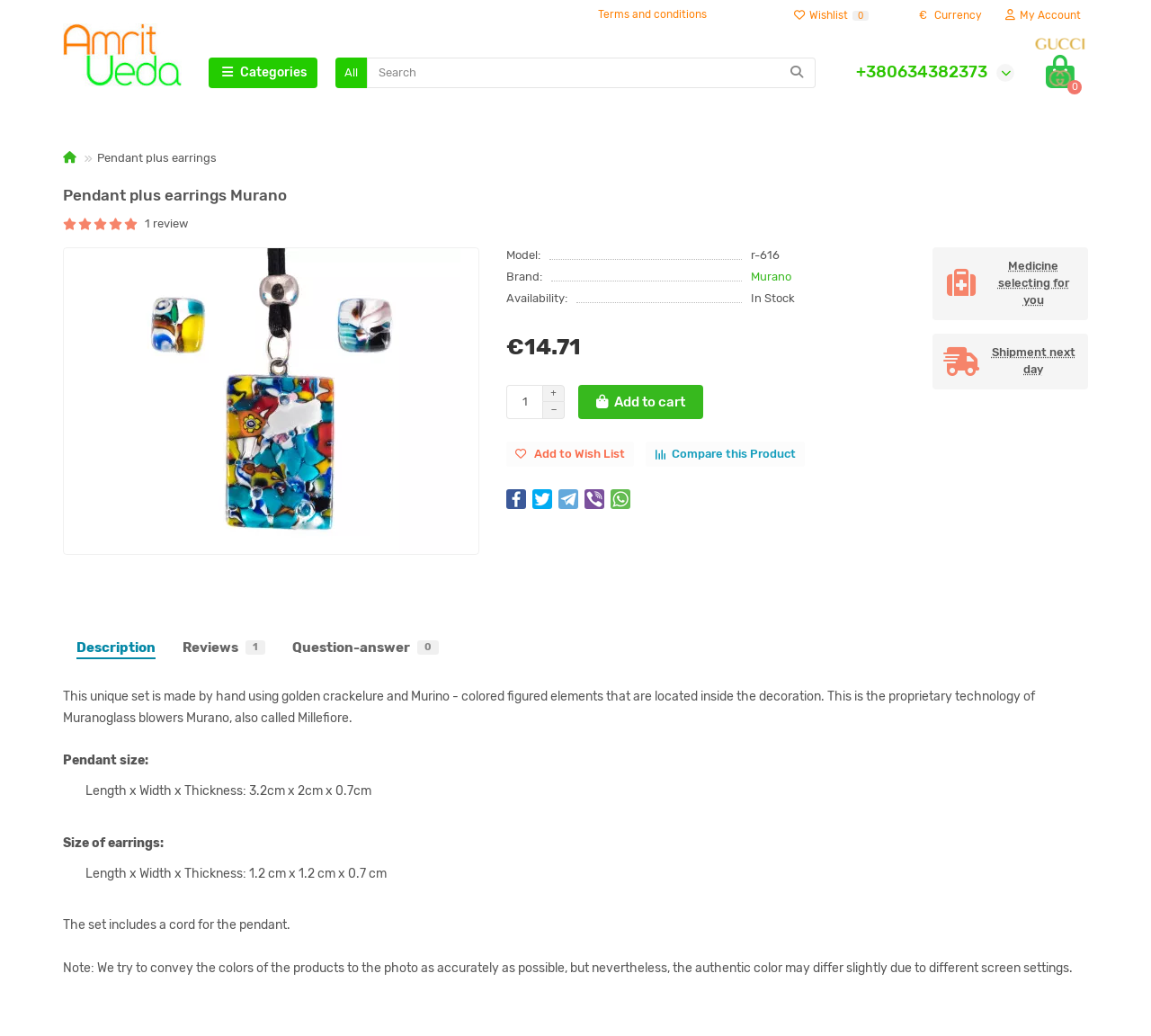Answer the question below in one word or phrase:
What is the size of the pendant?

3.2cm x 2cm x 0.7cm